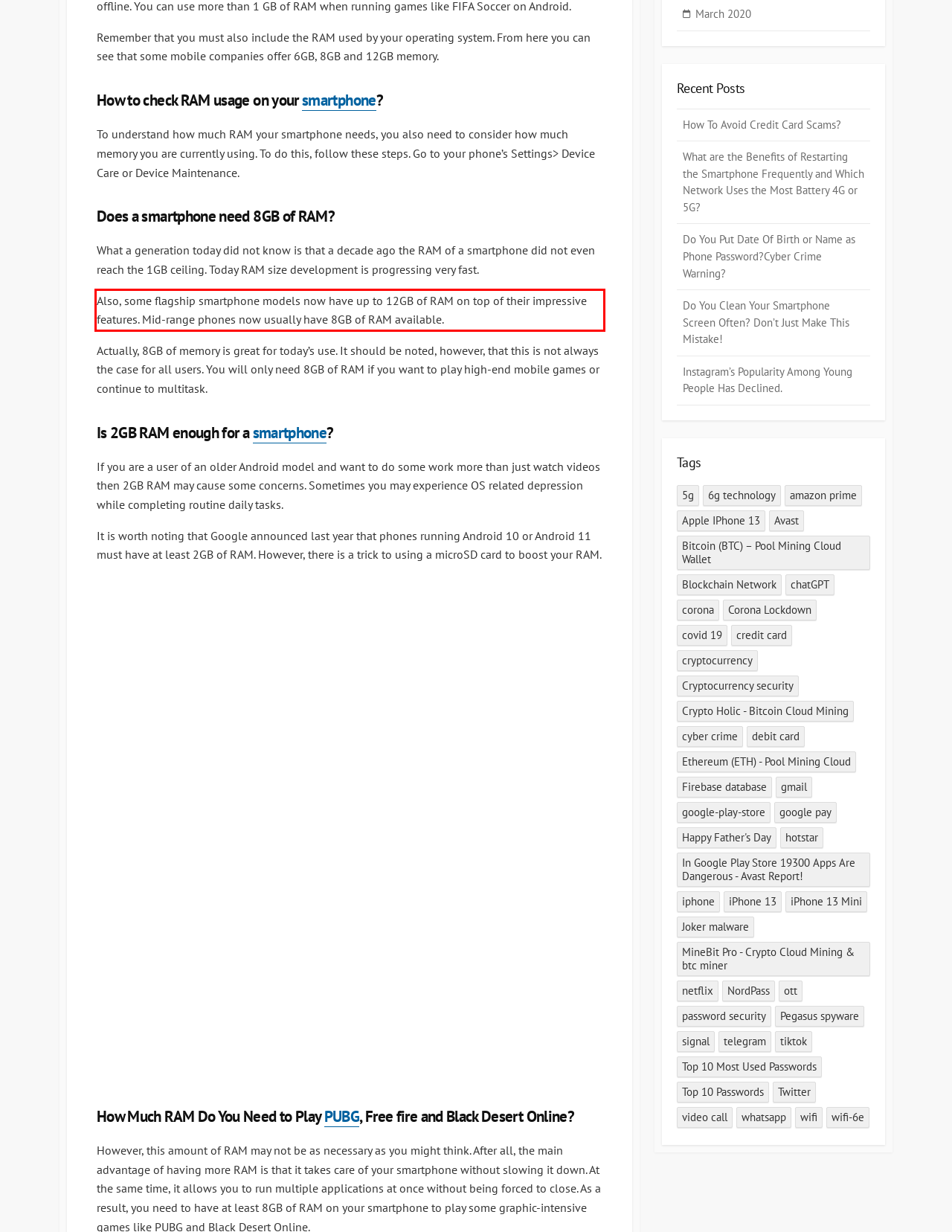Given a screenshot of a webpage, locate the red bounding box and extract the text it encloses.

Also, some flagship smartphone models now have up to 12GB of RAM on top of their impressive features. Mid-range phones now usually have 8GB of RAM available.